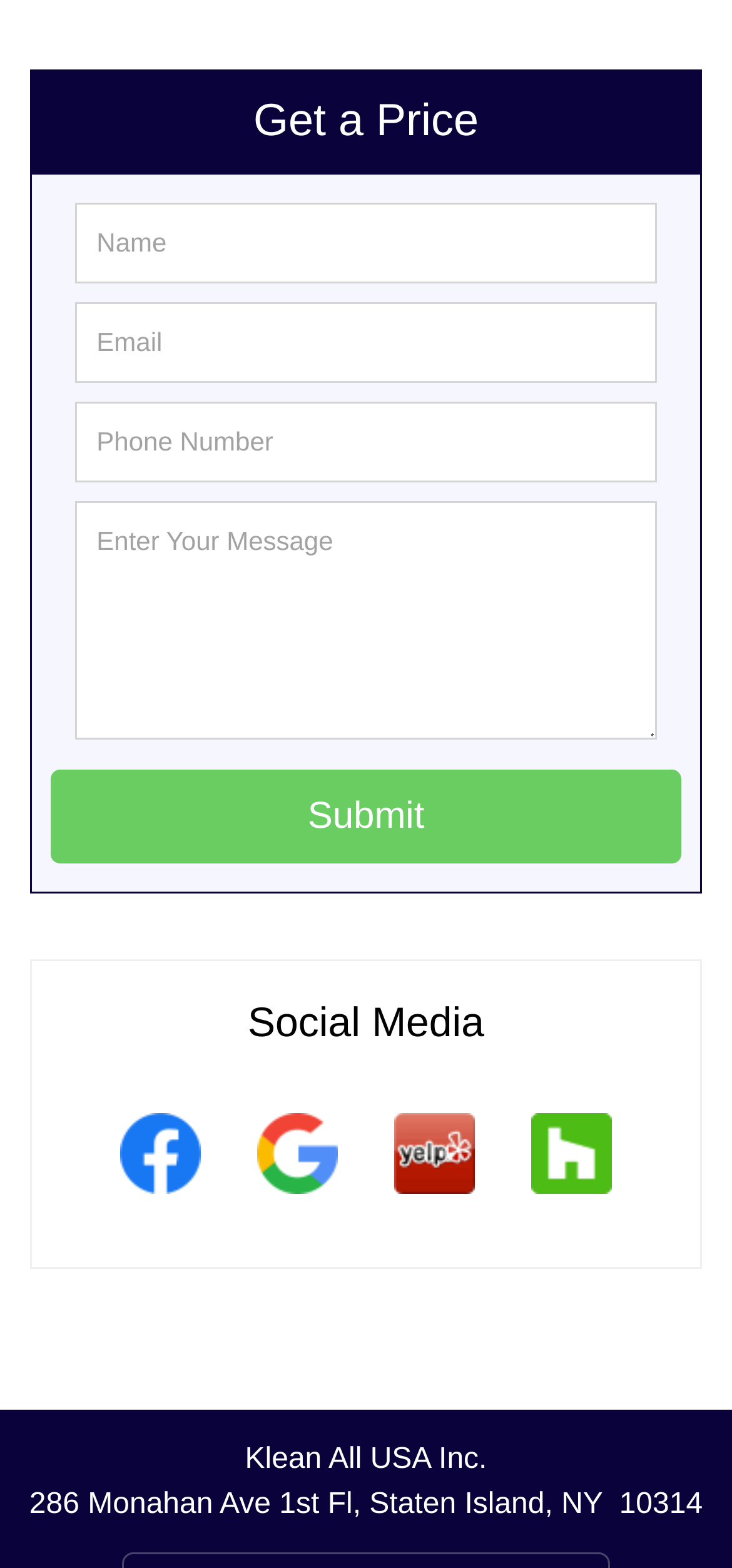What is the company name?
Using the image, elaborate on the answer with as much detail as possible.

The company name can be found at the bottom of the webpage, where it is written in a static text element 'Klean All USA Inc.'